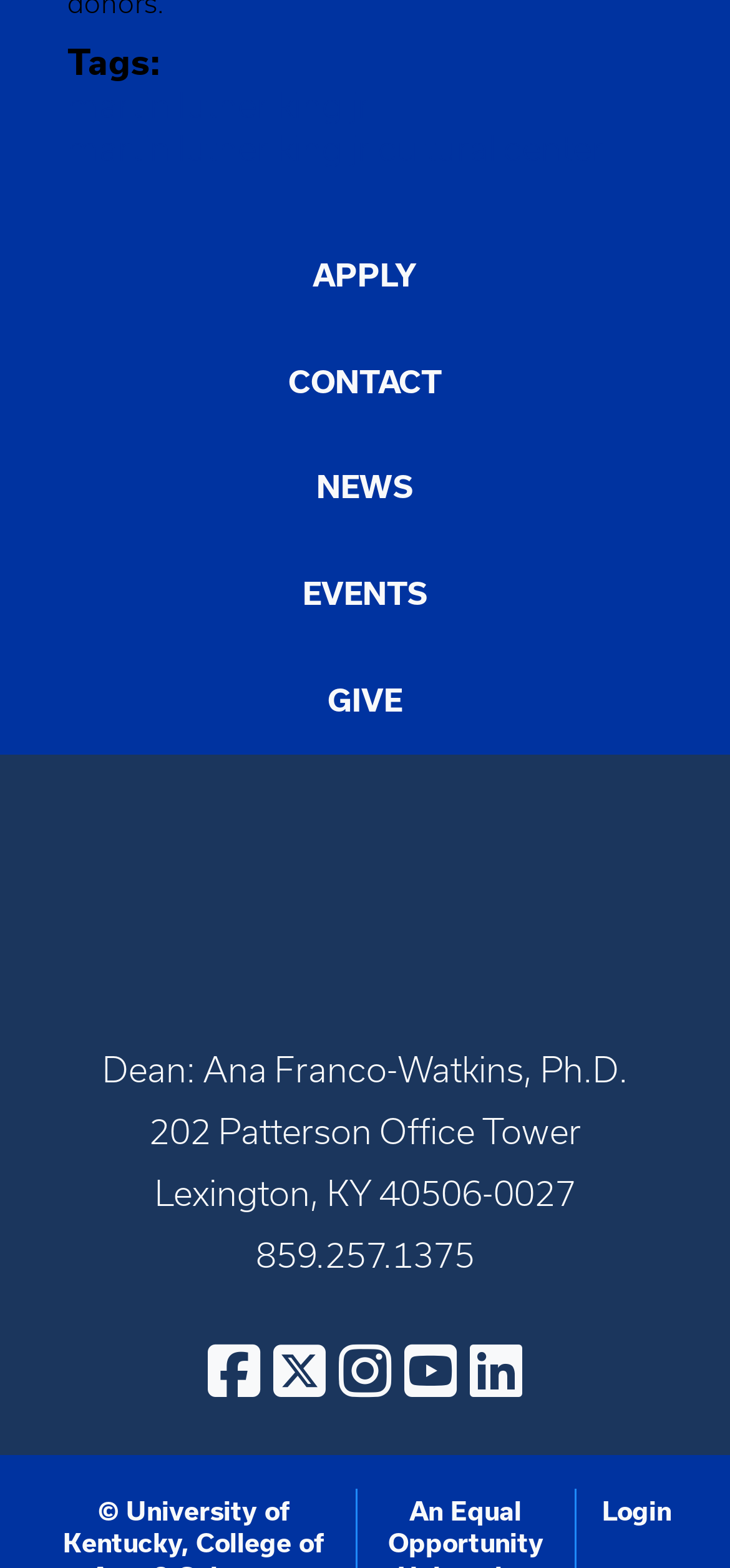Find and specify the bounding box coordinates that correspond to the clickable region for the instruction: "Contact University of Kentucky College of Arts & Sciences".

[0.131, 0.635, 0.869, 0.662]